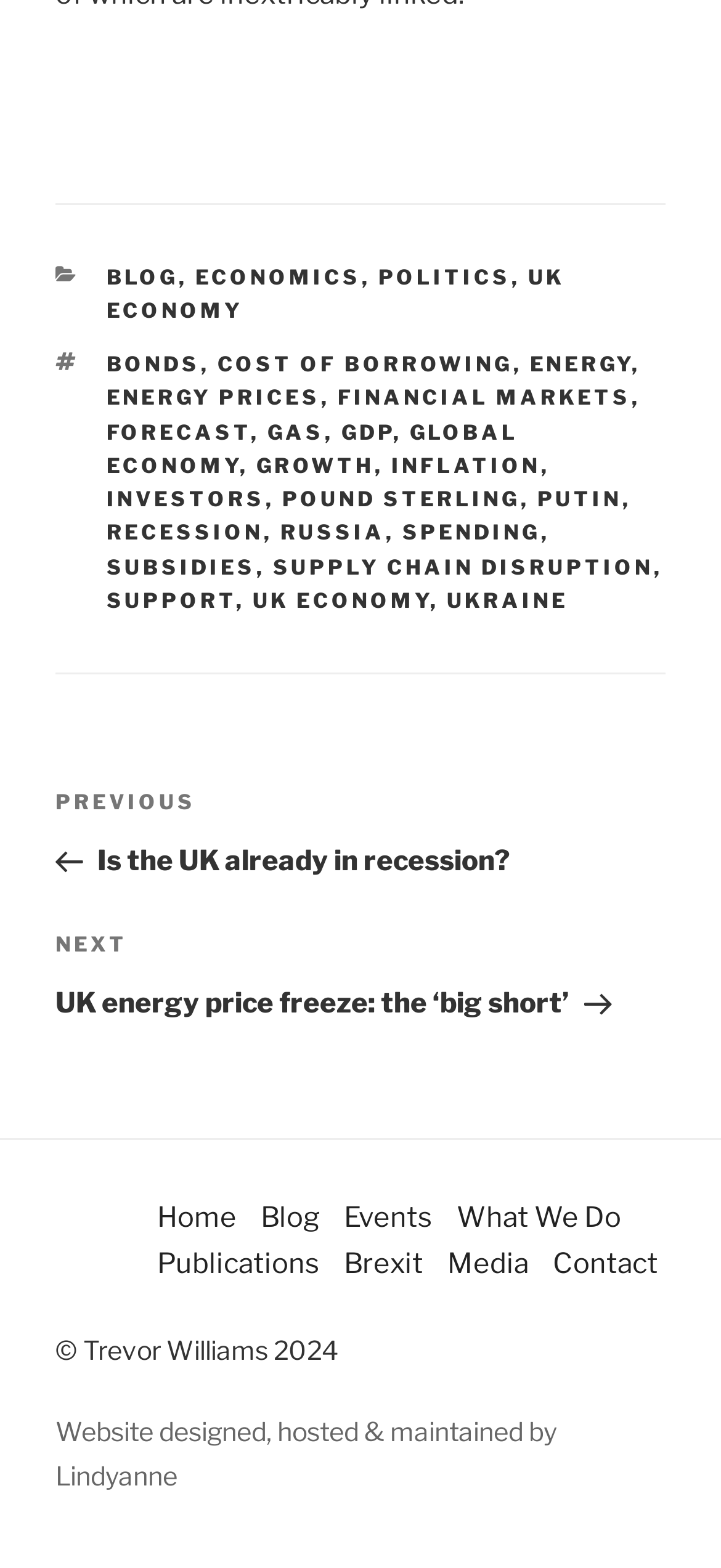Determine the bounding box coordinates for the HTML element mentioned in the following description: "recession". The coordinates should be a list of four floats ranging from 0 to 1, represented as [left, top, right, bottom].

[0.147, 0.332, 0.365, 0.348]